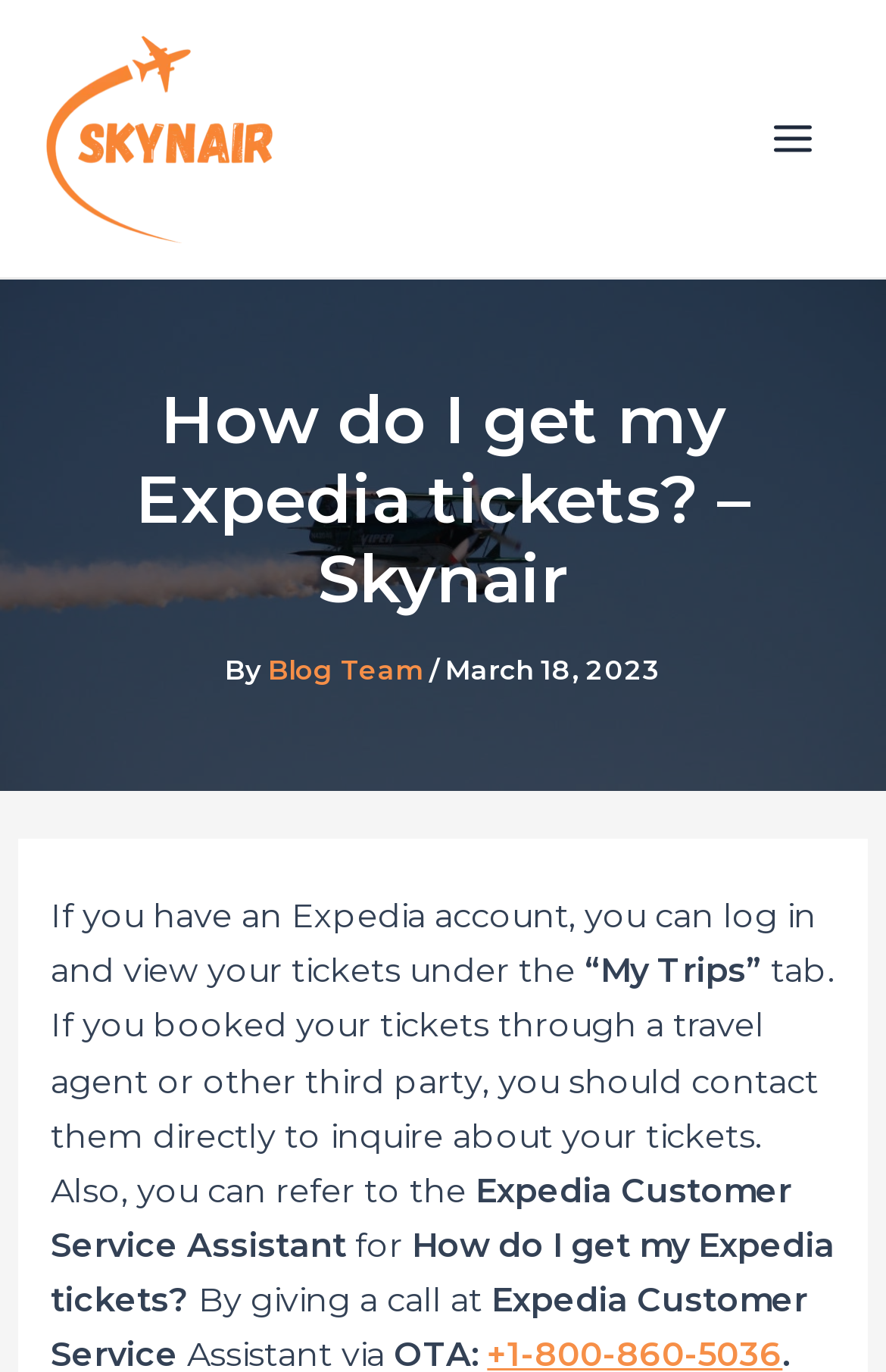Provide the bounding box coordinates of the HTML element described by the text: "Blog Team". The coordinates should be in the format [left, top, right, bottom] with values between 0 and 1.

[0.303, 0.476, 0.485, 0.5]